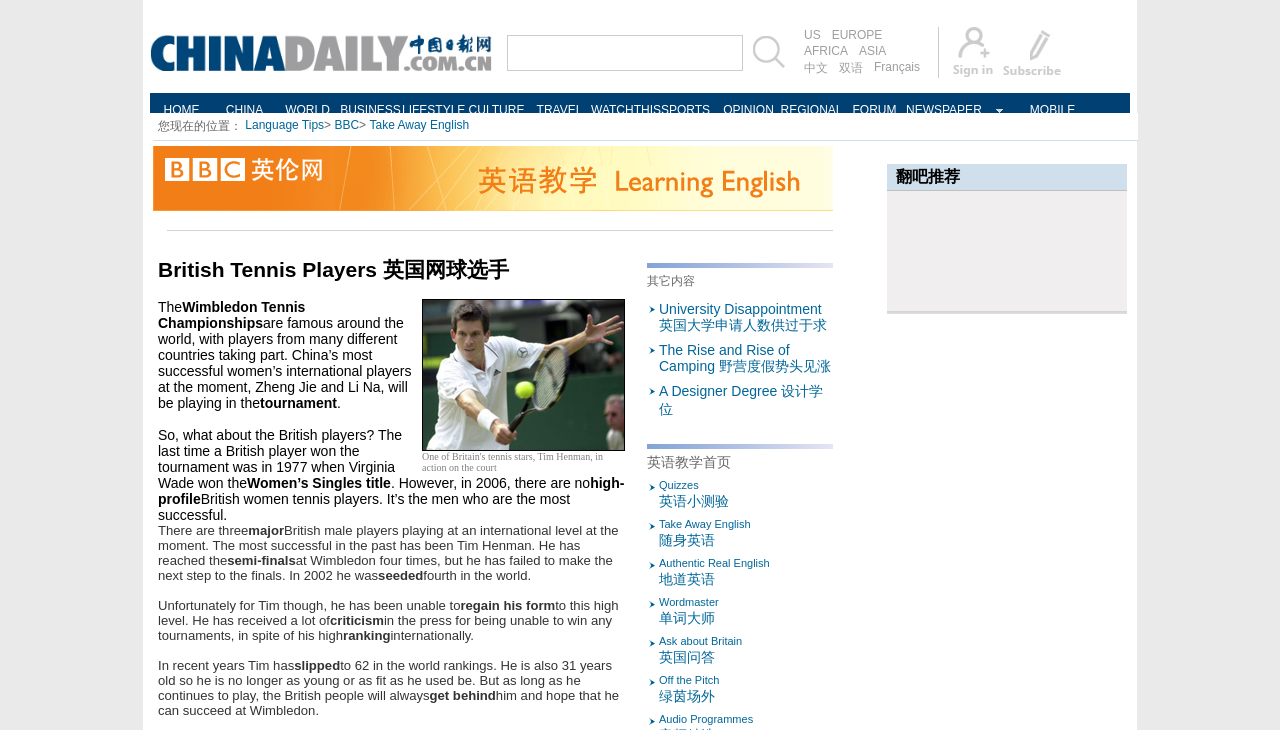Locate the bounding box coordinates of the clickable part needed for the task: "Read about University Disappointment".

[0.515, 0.412, 0.646, 0.456]